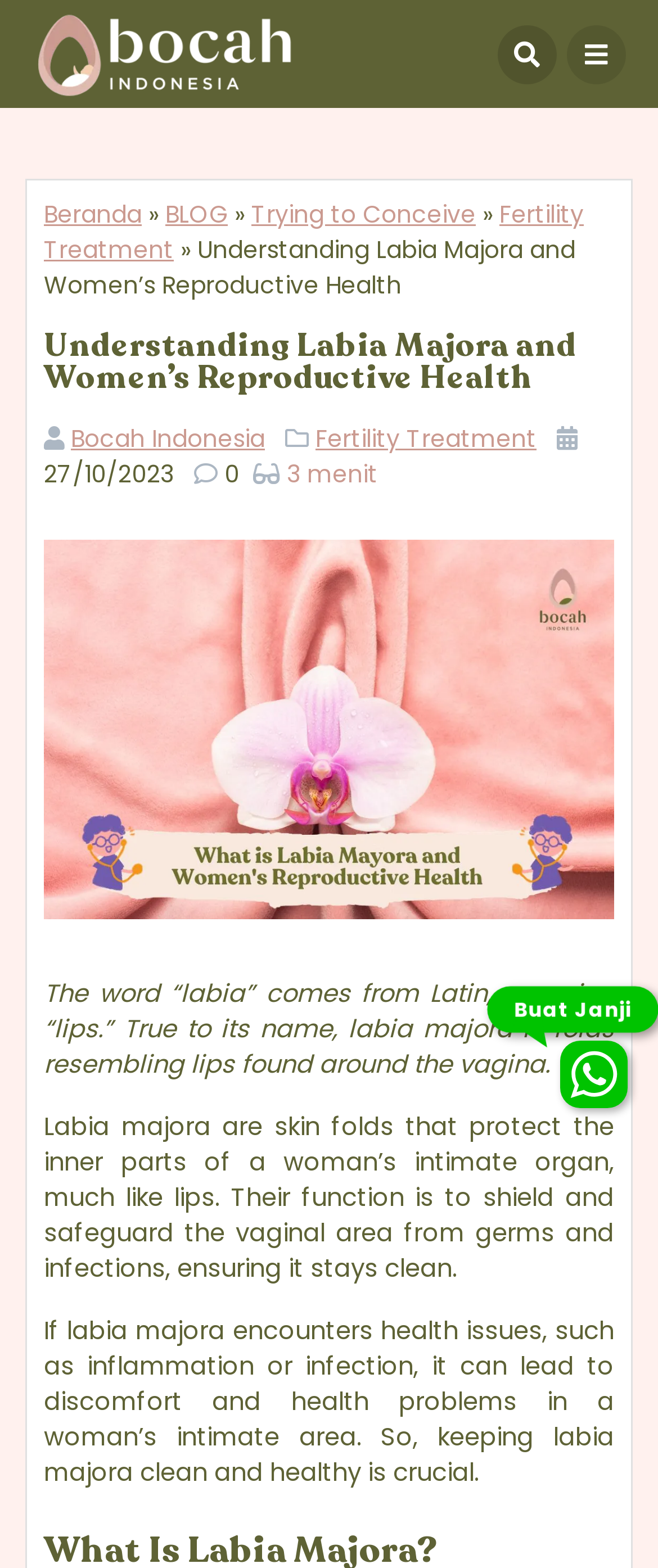Identify the bounding box coordinates of the clickable section necessary to follow the following instruction: "Click the logo". The coordinates should be presented as four float numbers from 0 to 1, i.e., [left, top, right, bottom].

[0.05, 0.009, 0.446, 0.062]